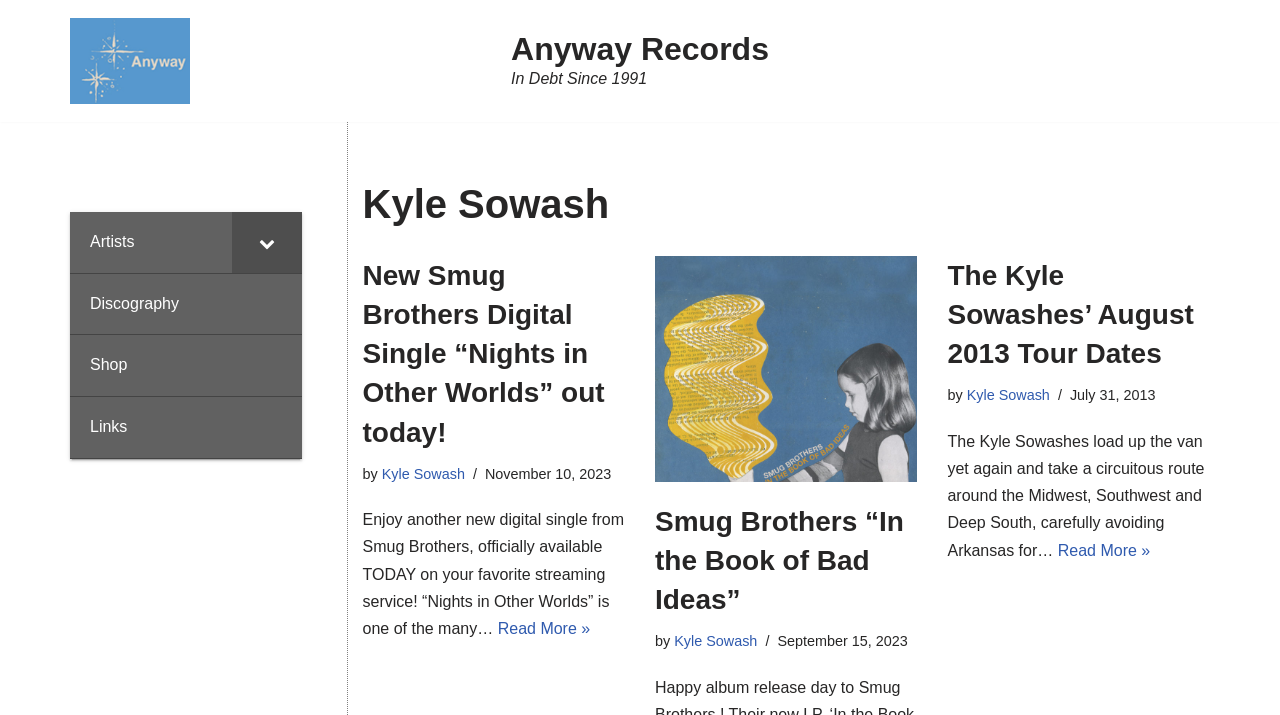Provide a brief response to the question using a single word or phrase: 
How many menu items are available in the submenu?

4